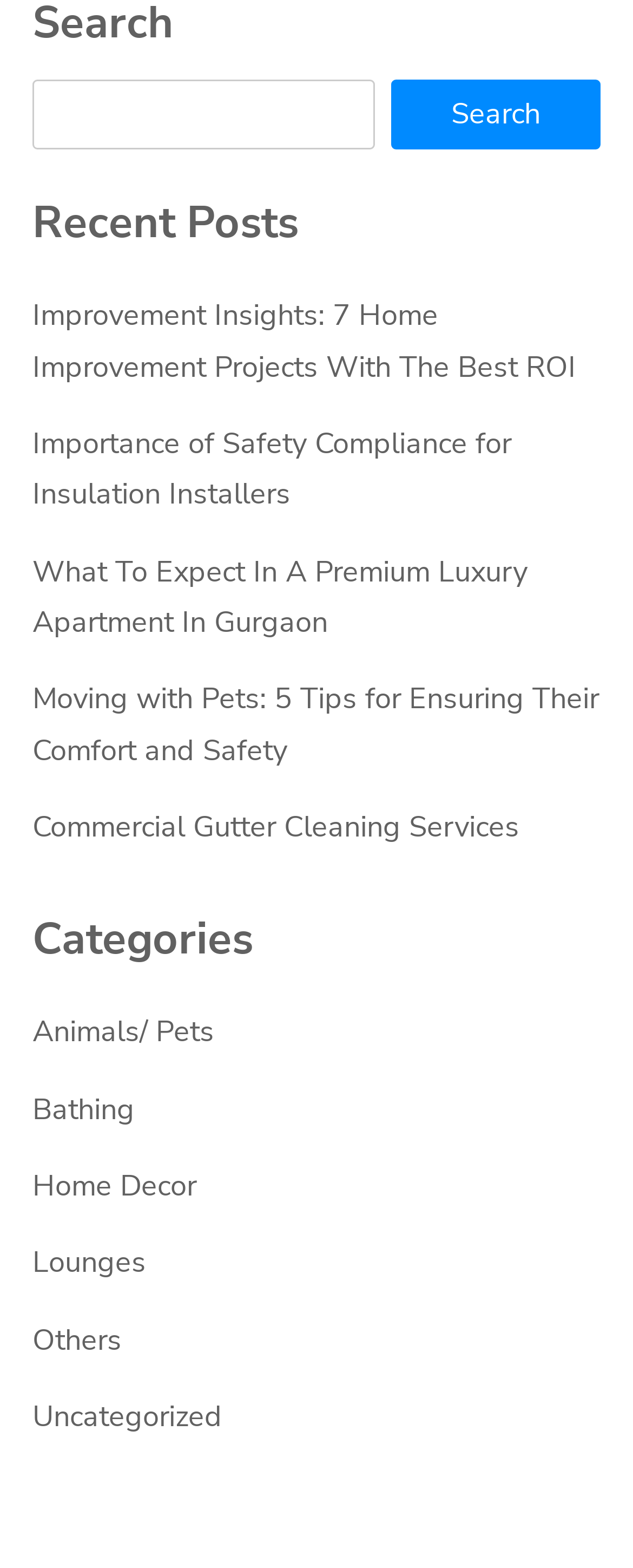What type of content is listed under 'Recent Posts'?
Give a detailed response to the question by analyzing the screenshot.

The 'Recent Posts' section lists several links with descriptive titles, such as 'Improvement Insights: 7 Home Improvement Projects With The Best ROI' and 'What To Expect In A Premium Luxury Apartment In Gurgaon', which suggests that they are blog posts or articles.